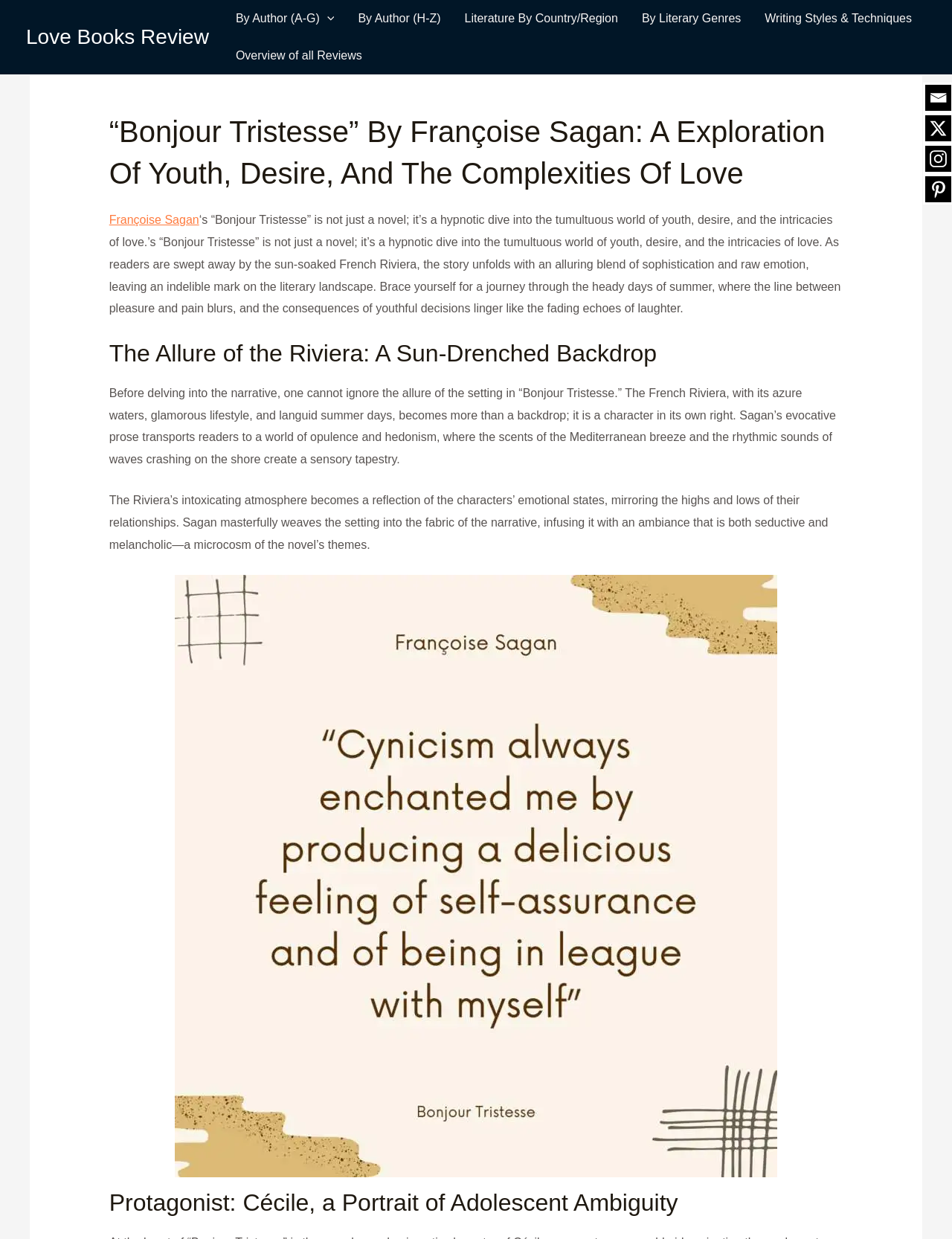Given the element description WordPress, predict the bounding box coordinates for the UI element in the webpage screenshot. The format should be (top-left x, top-left y, bottom-right x, bottom-right y), and the values should be between 0 and 1.

None